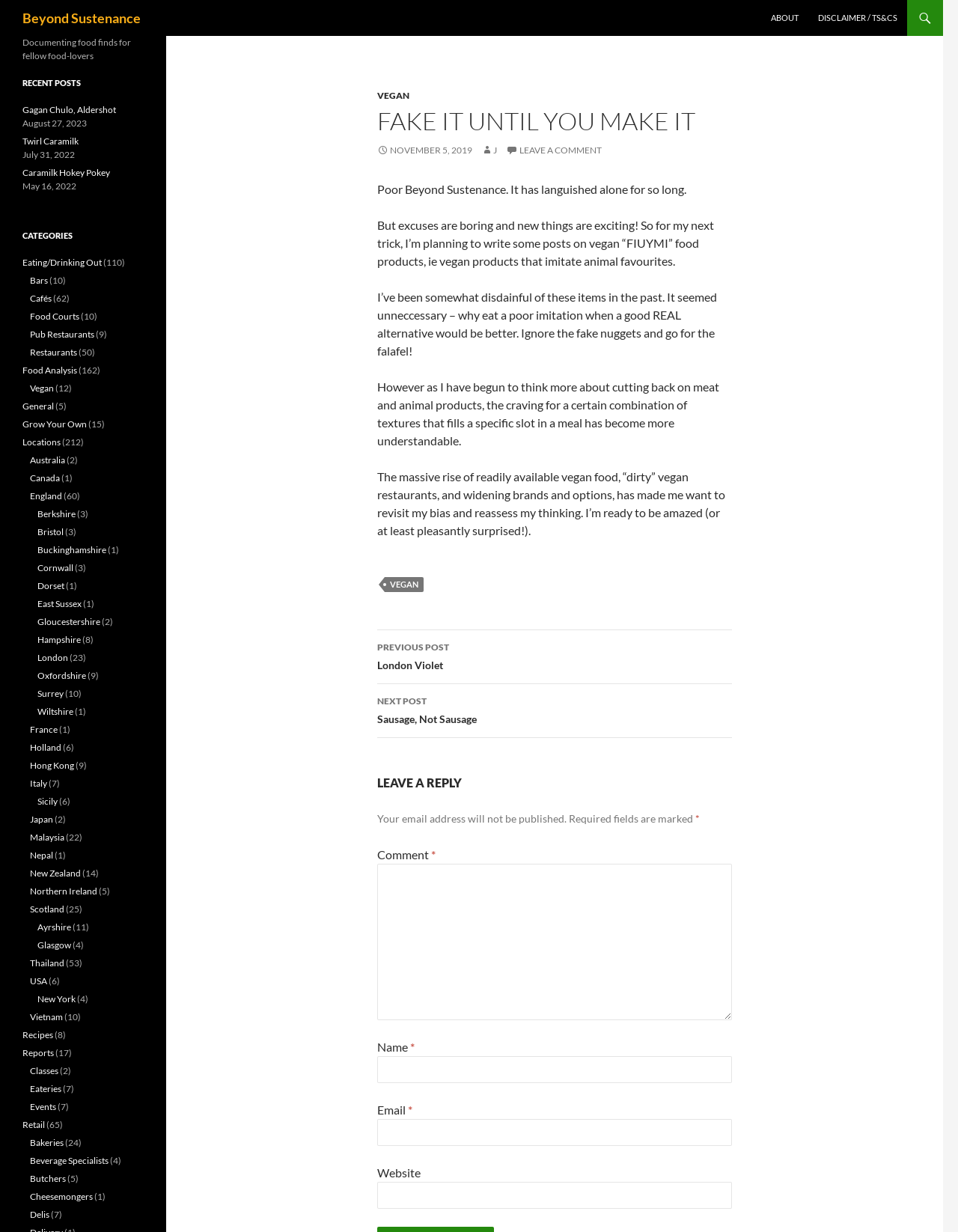Answer the following query concisely with a single word or phrase:
What is the category with the most posts?

Locations